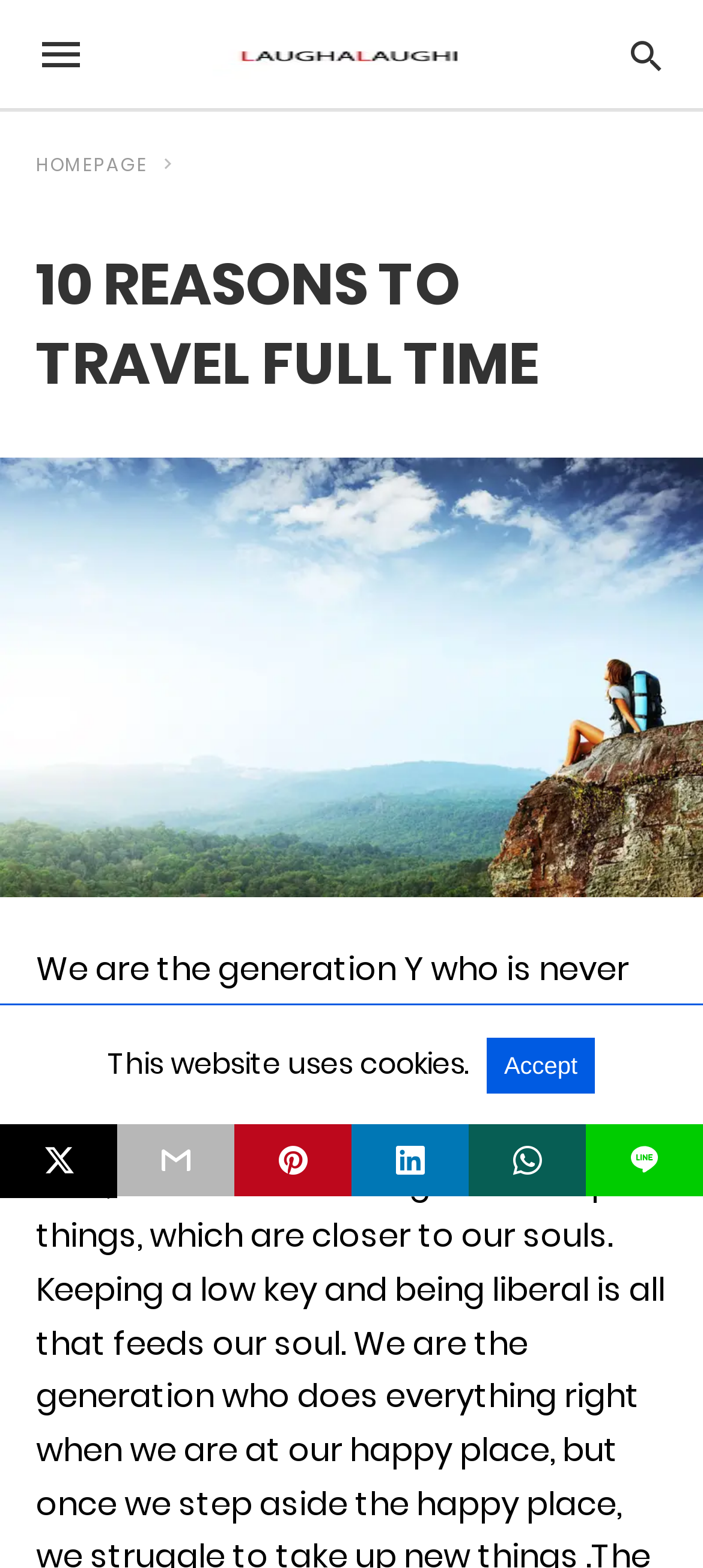Determine the coordinates of the bounding box for the clickable area needed to execute this instruction: "go to homepage".

[0.051, 0.097, 0.256, 0.114]